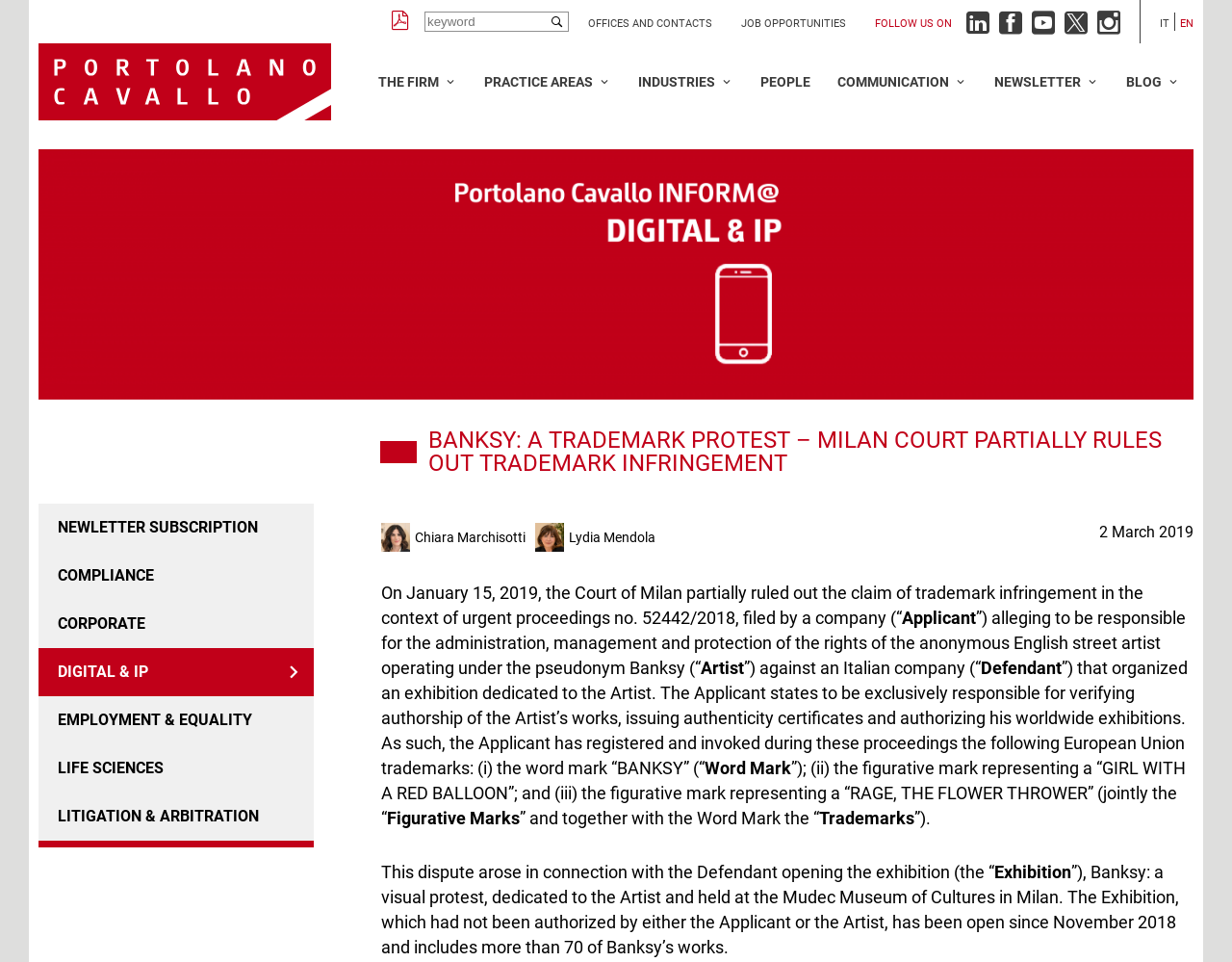What is the name of the museum where the exhibition is held?
Refer to the image and provide a concise answer in one word or phrase.

Mudec Museum of Cultures